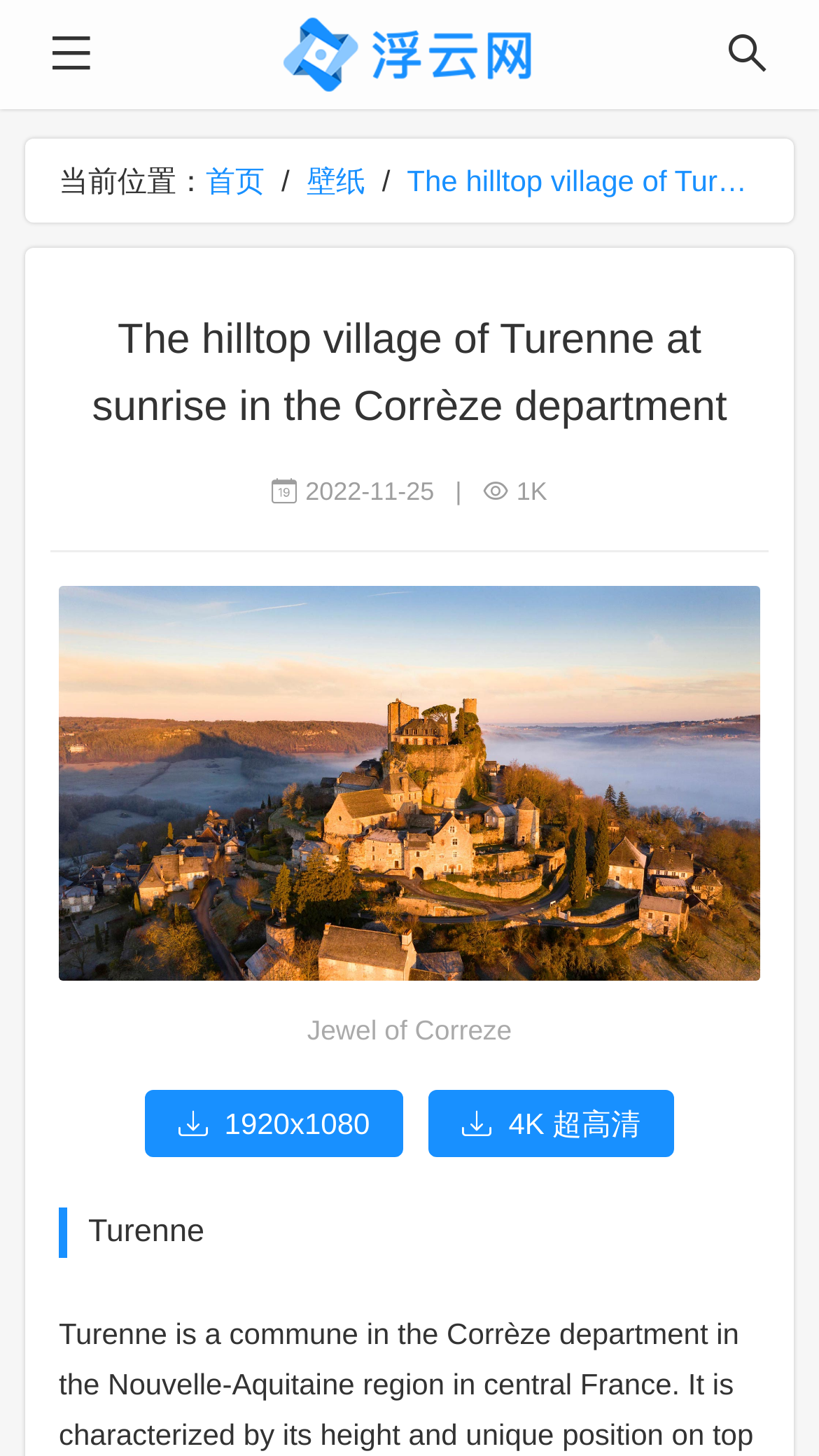Answer the following query with a single word or phrase:
What is the name of the village in the image?

Turenne